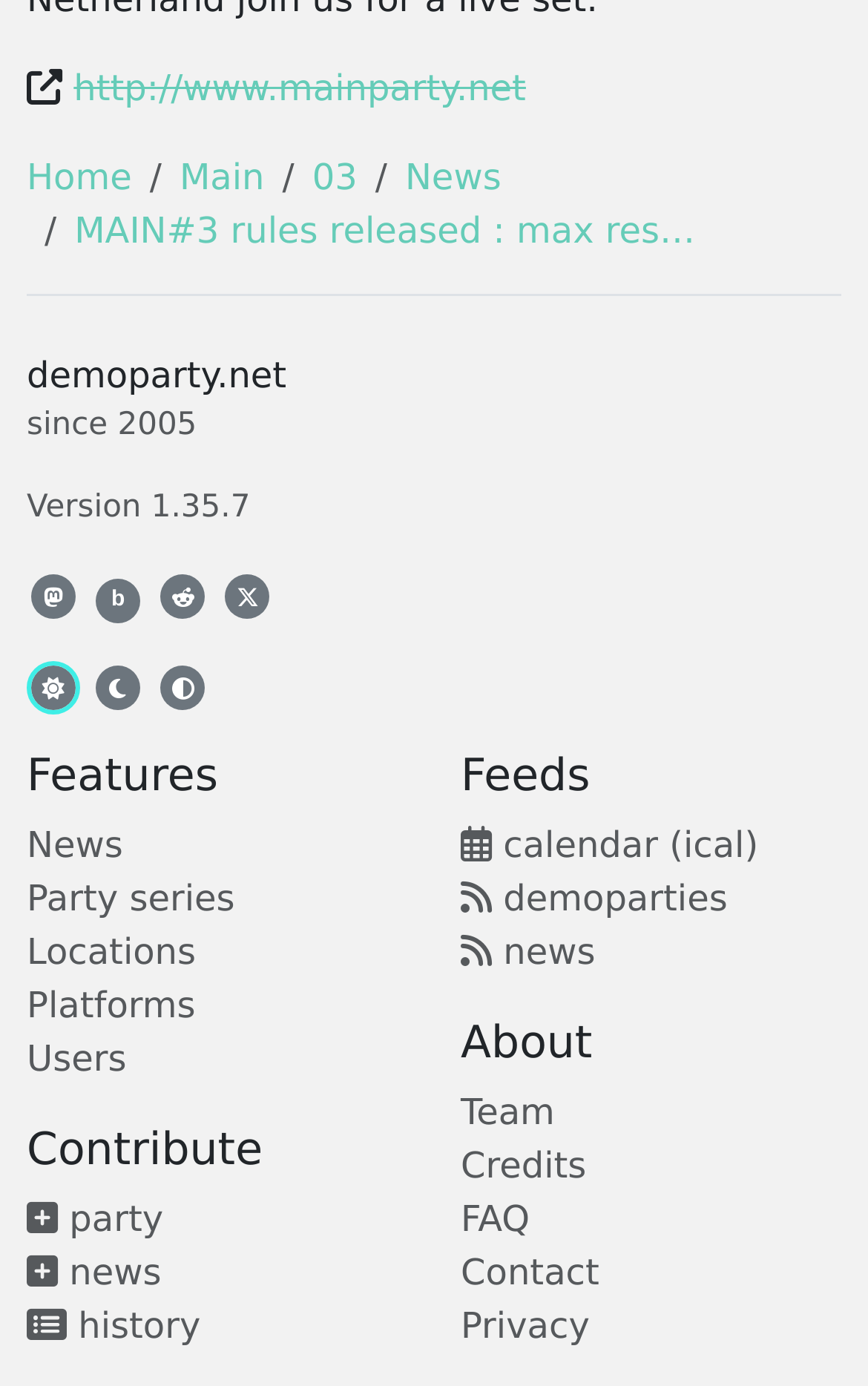Find the bounding box coordinates of the clickable area that will achieve the following instruction: "check features".

[0.031, 0.539, 0.469, 0.578]